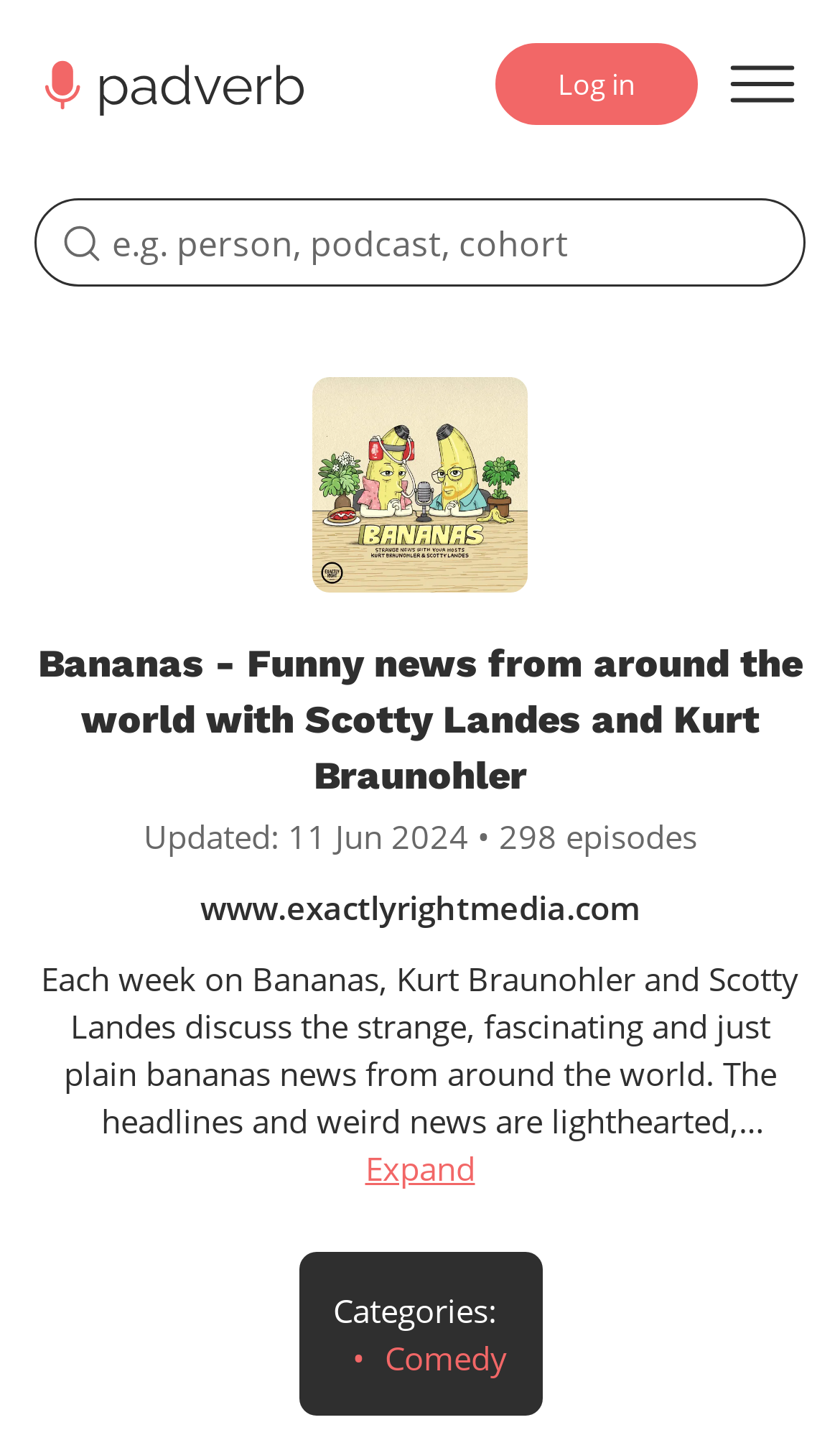Please find and provide the title of the webpage.

Bananas - Funny news from around the world with Scotty Landes and Kurt Braunohler